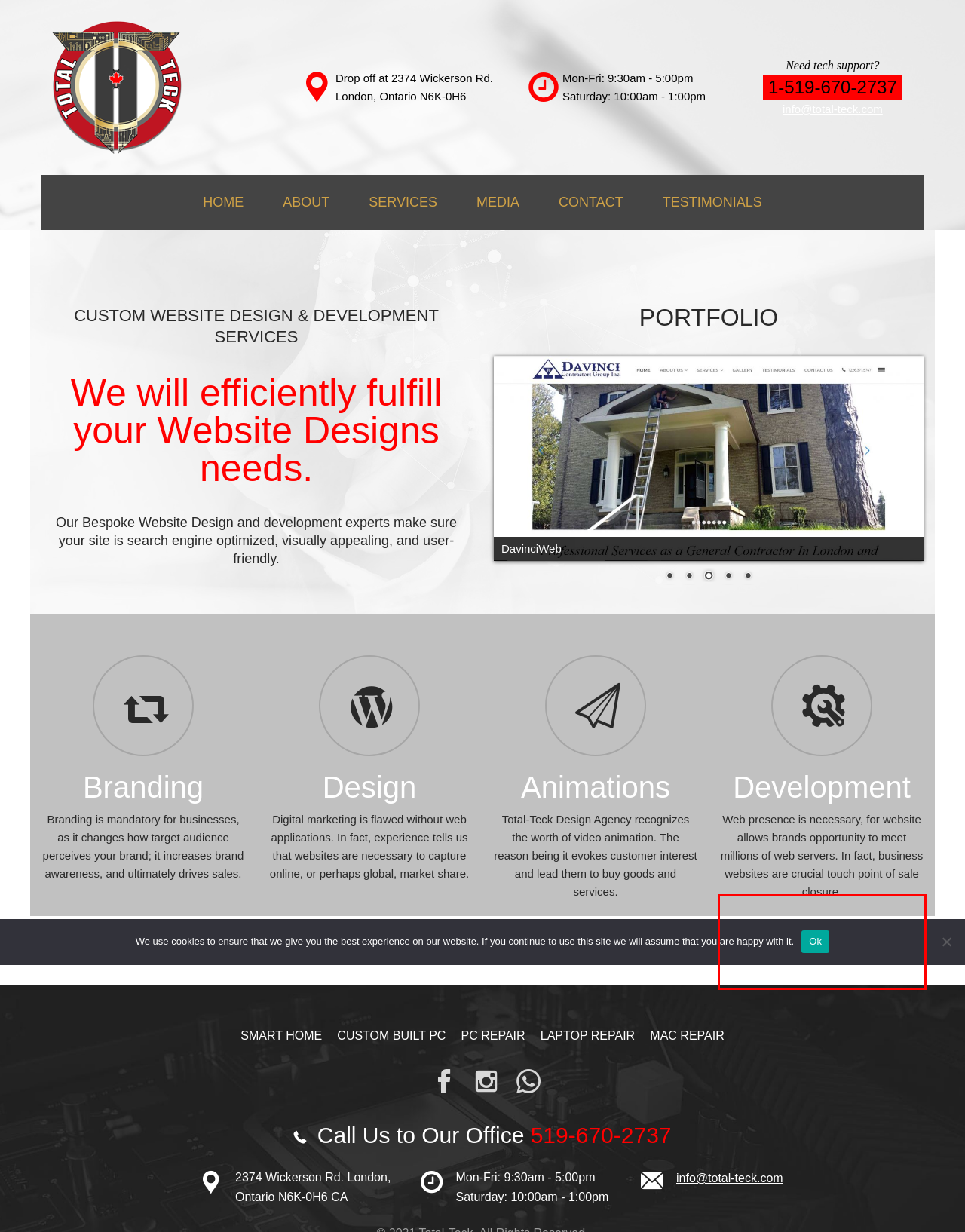Using the provided screenshot of a webpage, recognize the text inside the red rectangle bounding box by performing OCR.

Web presence is necessary, for website allows brands opportunity to meet millions of web servers. In fact, business websites are crucial touch point of sale closure.